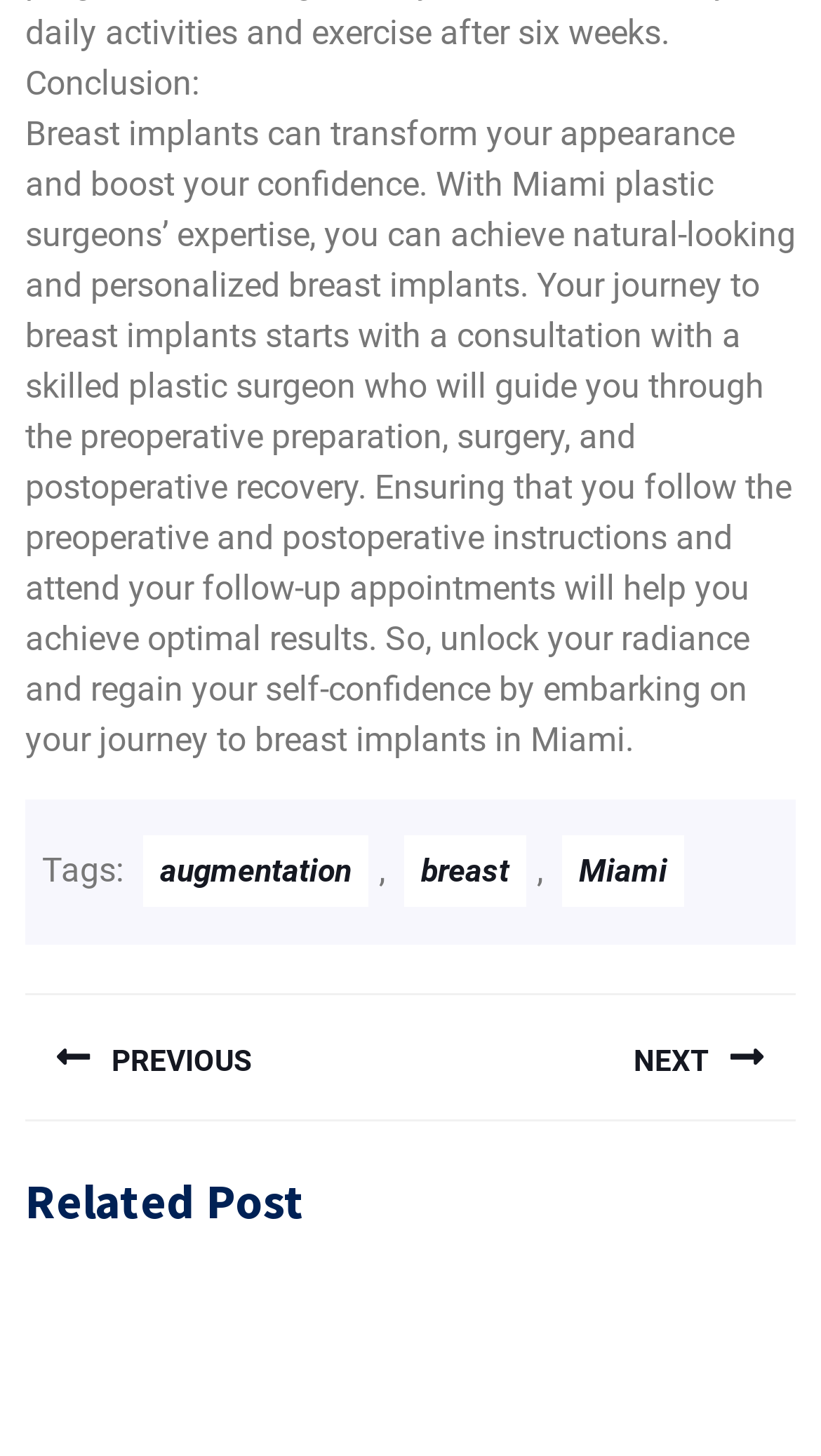Given the element description Contact Us, identify the bounding box coordinates for the UI element on the webpage screenshot. The format should be (top-left x, top-left y, bottom-right x, bottom-right y), with values between 0 and 1.

None